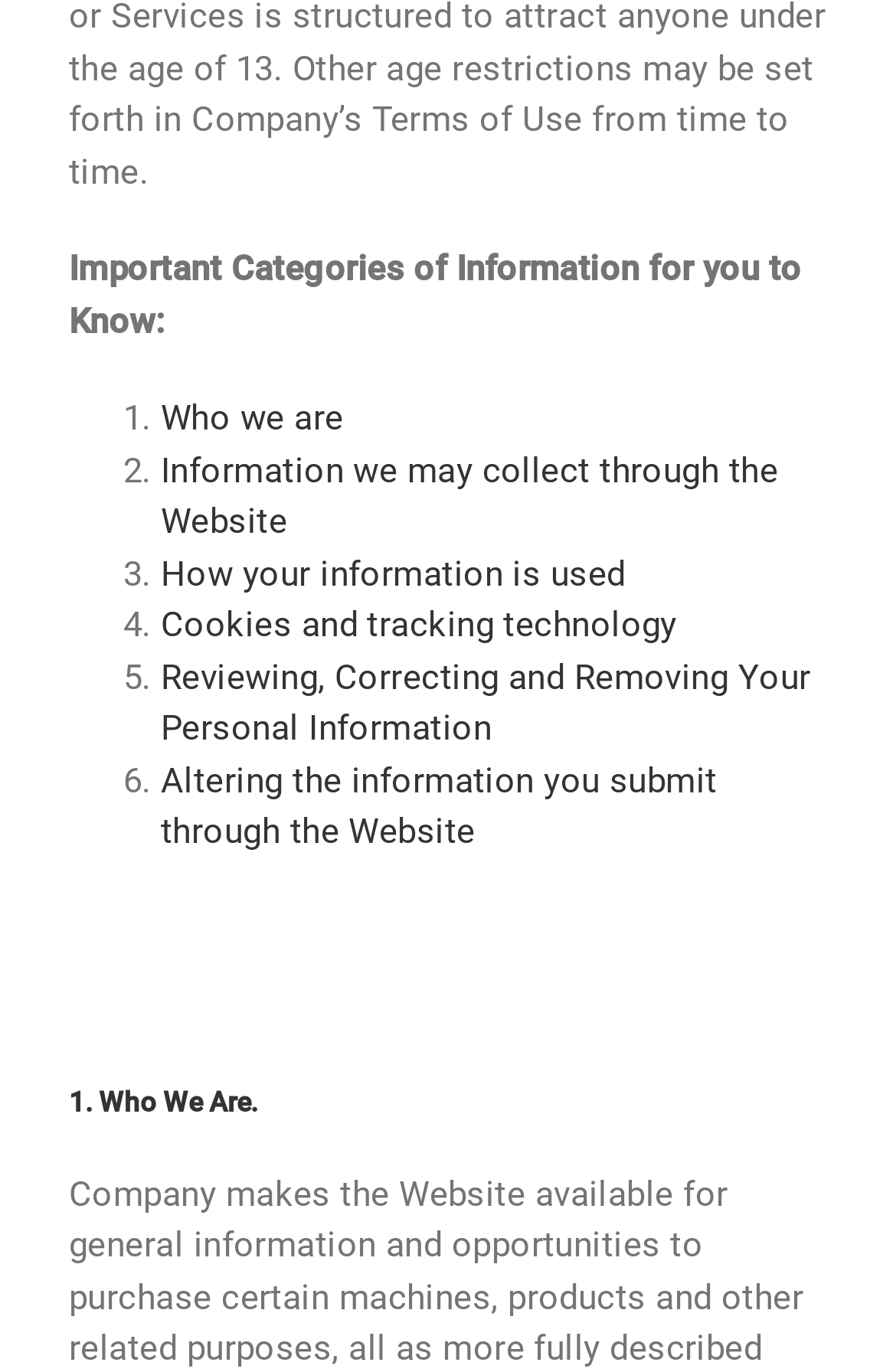What are the main categories of information on this webpage?
Answer the question with a single word or phrase, referring to the image.

Who we are, Information collection, etc.